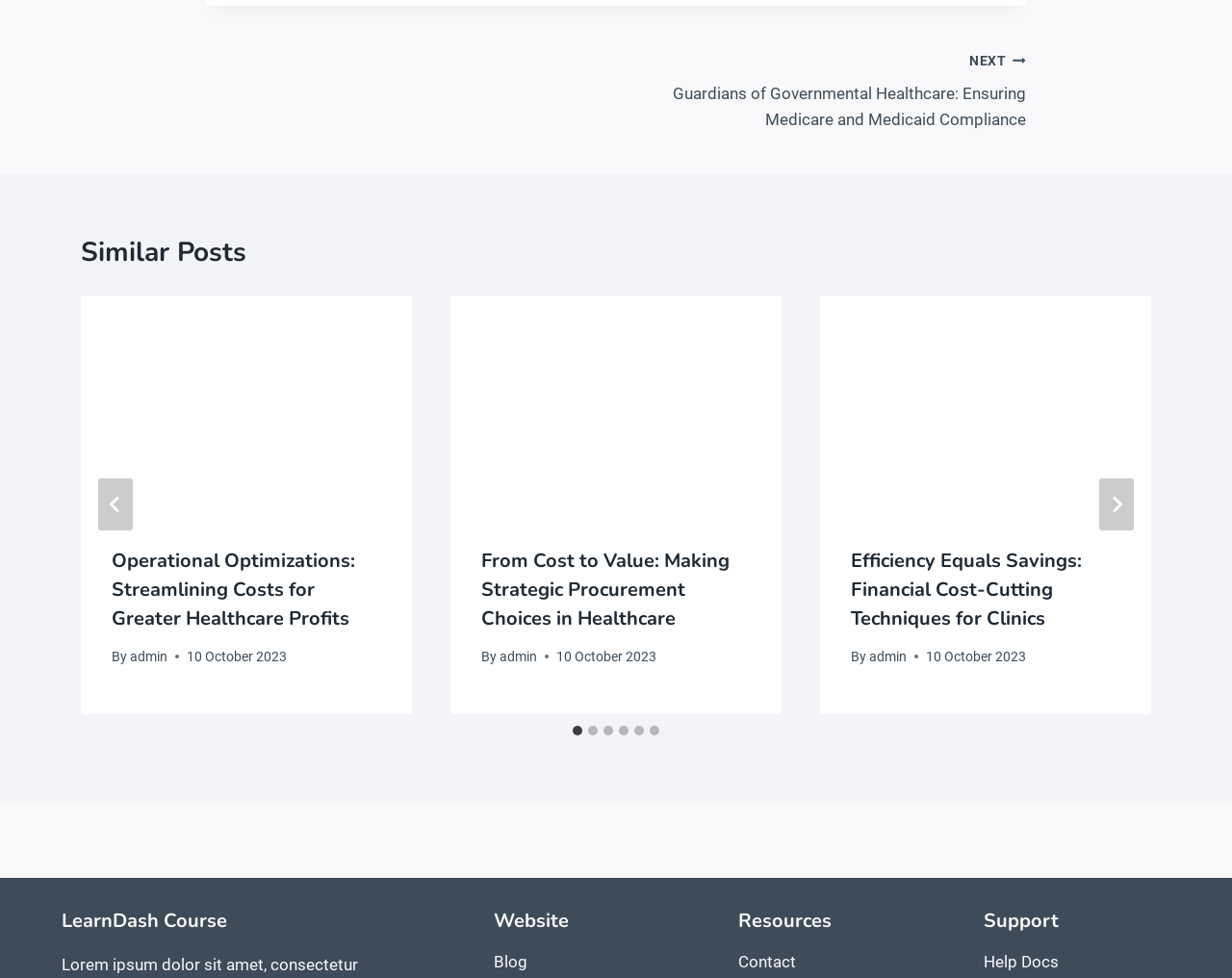How many slides are there in the similar posts section?
Using the picture, provide a one-word or short phrase answer.

6